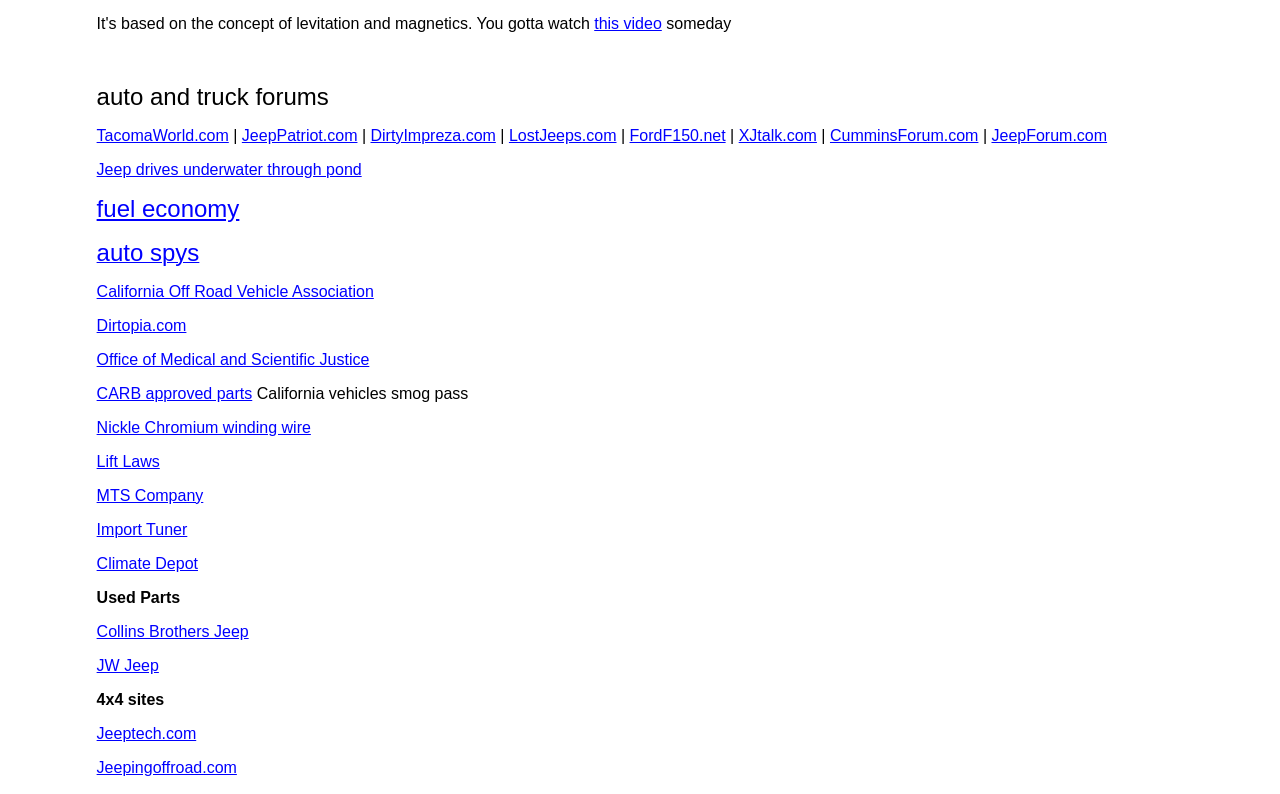Please specify the bounding box coordinates in the format (top-left x, top-left y, bottom-right x, bottom-right y), with all values as floating point numbers between 0 and 1. Identify the bounding box of the UI element described by: Collins Brothers Jeep

[0.075, 0.785, 0.194, 0.806]